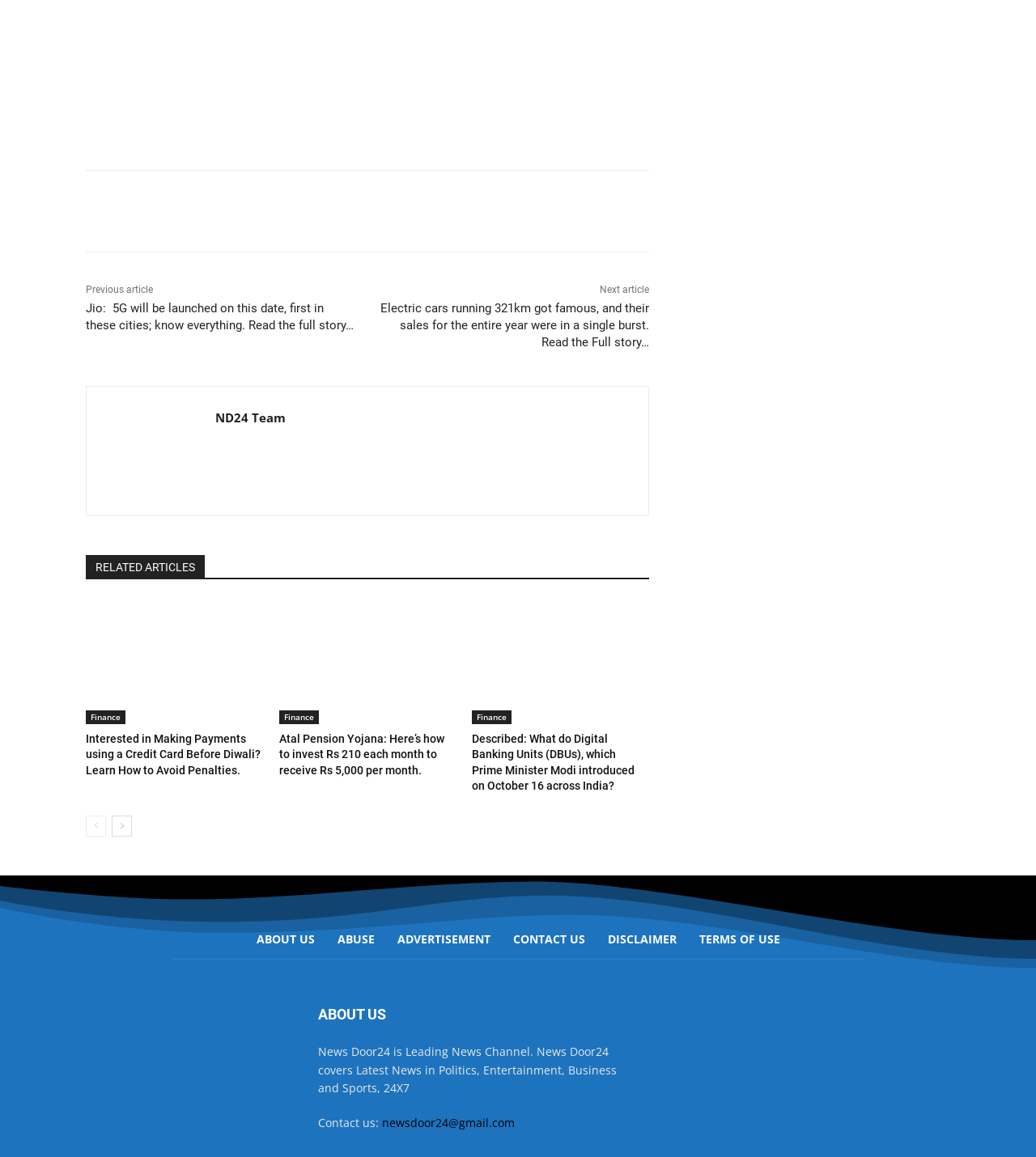Extract the bounding box coordinates for the HTML element that matches this description: "Relationships". The coordinates should be four float numbers between 0 and 1, i.e., [left, top, right, bottom].

None